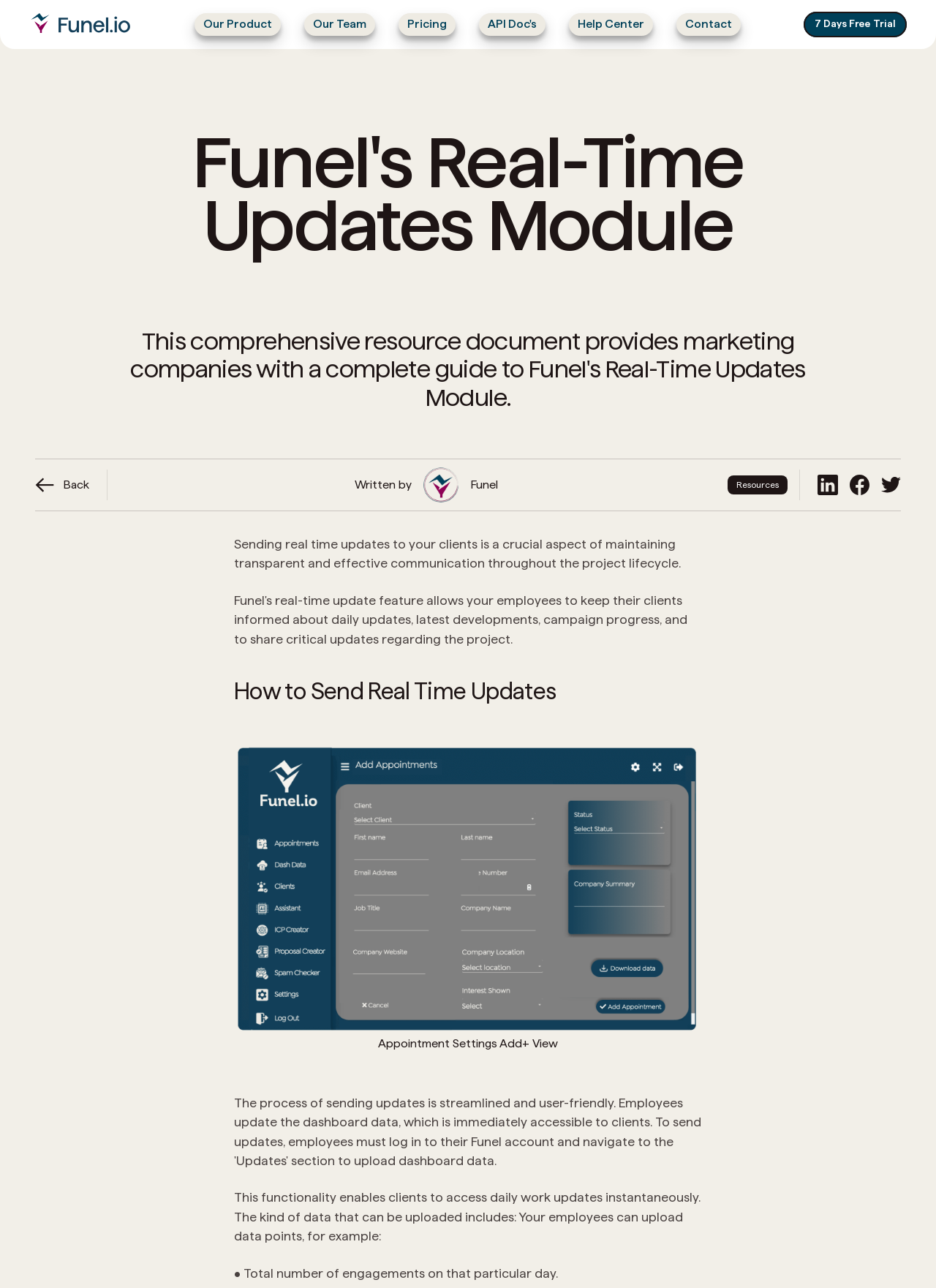Construct a thorough caption encompassing all aspects of the webpage.

The webpage is about Funel's Real-Time Update Module, which aims to bridge communication between employees and clients. At the top left corner, there is a Funel logo, accompanied by a navigation menu with links to "Our Product", "Our Team", "Pricing", "API Doc's", "Help Center", and "Contact". On the right side of the navigation menu, there is a call-to-action button for a "7 Days Free Trial".

Below the navigation menu, there is a main heading "Funel's Real-Time Updates Module" followed by a subheading that describes the module as a comprehensive resource document for marketing companies. 

On the left side of the page, there is a "Back" link, and below it, there is a section with the text "Written by" and a Funel logo. On the right side of this section, there is a "Resources" label.

The main content of the page starts with a paragraph explaining the importance of sending real-time updates to clients. Below this paragraph, there is a heading "How to Send Real Time Updates" followed by a figure with an image of real-time data upload and a caption "Appointment Settings Add+ View". 

The page continues with a description of the functionality of the Real-Time Update Module, explaining that it enables clients to access daily work updates instantaneously. The text also lists the types of data that can be uploaded, including the total number of engagements on a particular day.